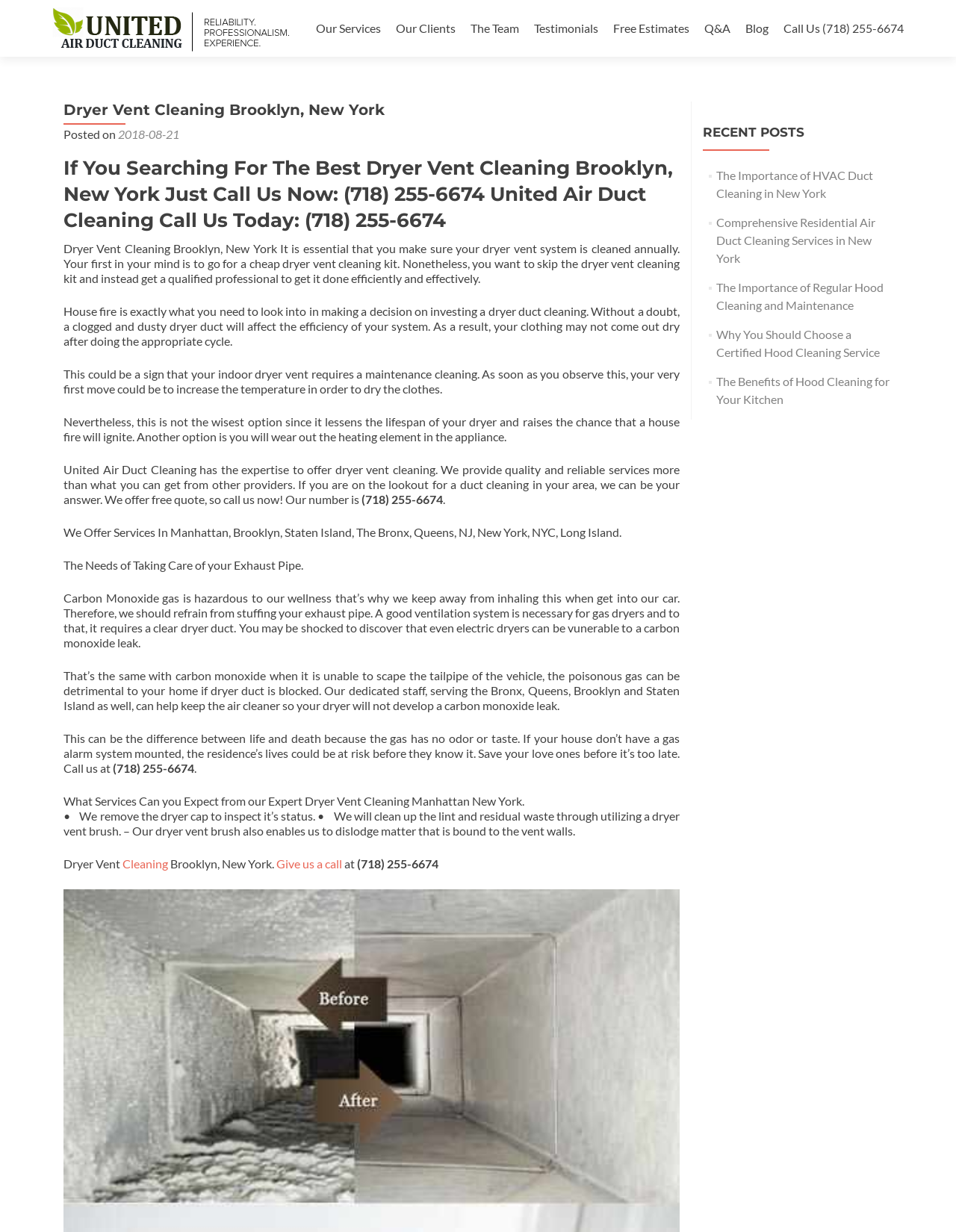Find the coordinates for the bounding box of the element with this description: "Call Us (718) 255-6674".

[0.82, 0.012, 0.945, 0.033]